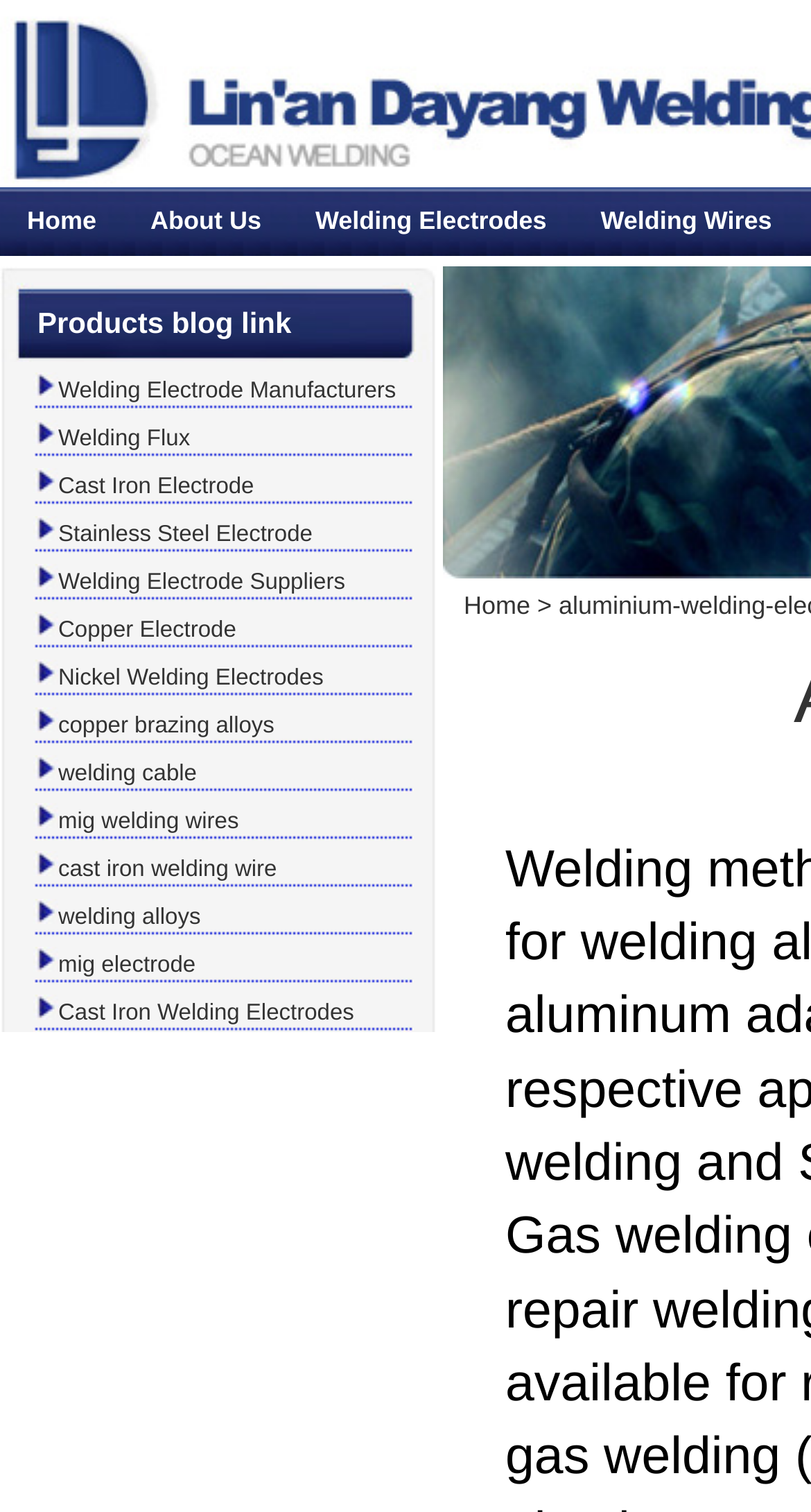Is there a 'Products' section on the webpage?
Provide a one-word or short-phrase answer based on the image.

Yes